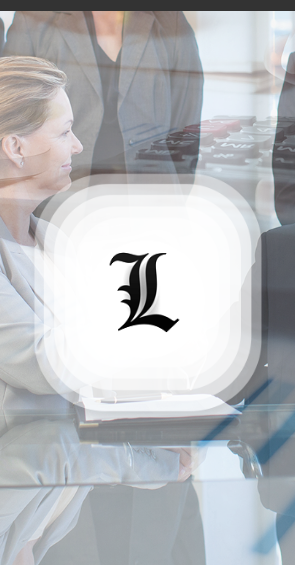What is the tone of the composition?
Analyze the image and deliver a detailed answer to the question.

The tone of the composition is professional because the caption describes the background as a soft, blurred background indicative of a professional setting, and the overall composition evokes a sense of professionalism and trust, aligning perfectly with the firm's identity as an accounting service provider.